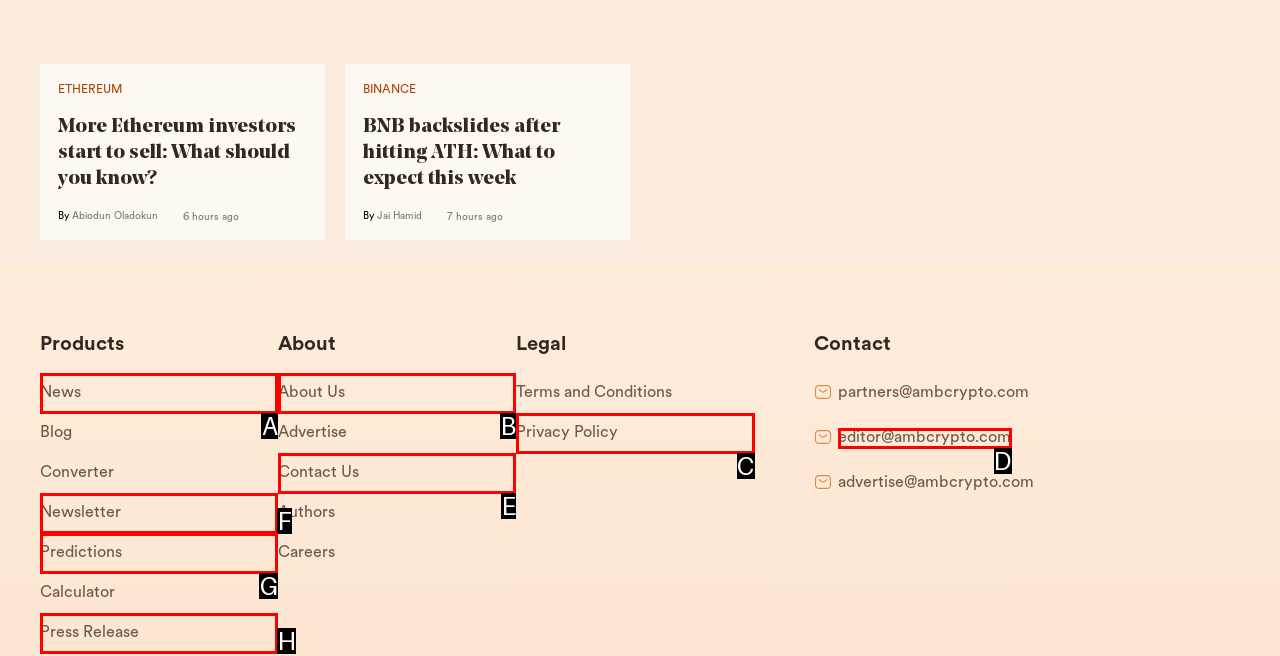What letter corresponds to the UI element described here: About Us
Reply with the letter from the options provided.

None